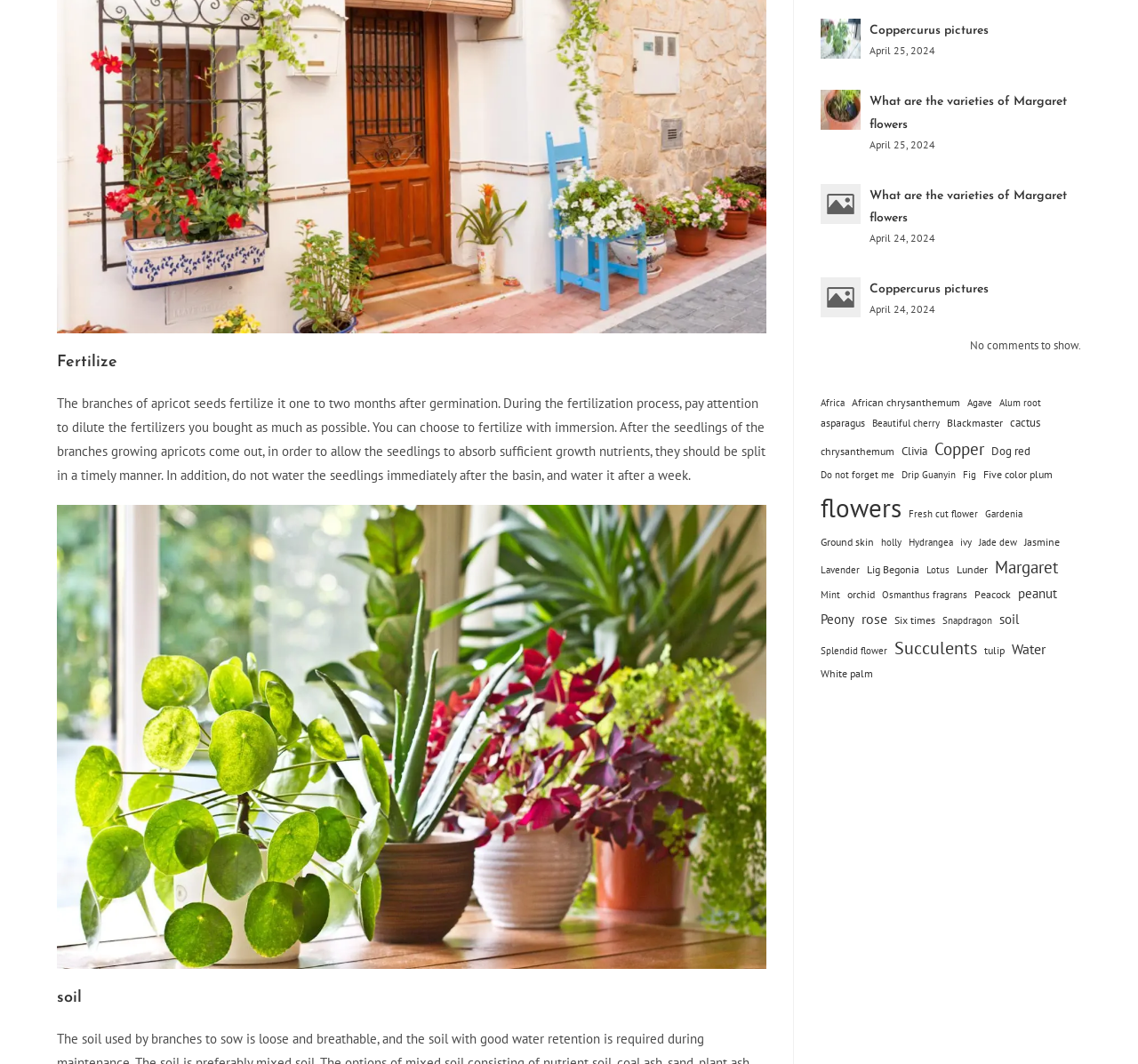Identify the bounding box coordinates for the region of the element that should be clicked to carry out the instruction: "Click on the link 'Coppercurus pictures'". The bounding box coordinates should be four float numbers between 0 and 1, i.e., [left, top, right, bottom].

[0.721, 0.018, 0.757, 0.064]